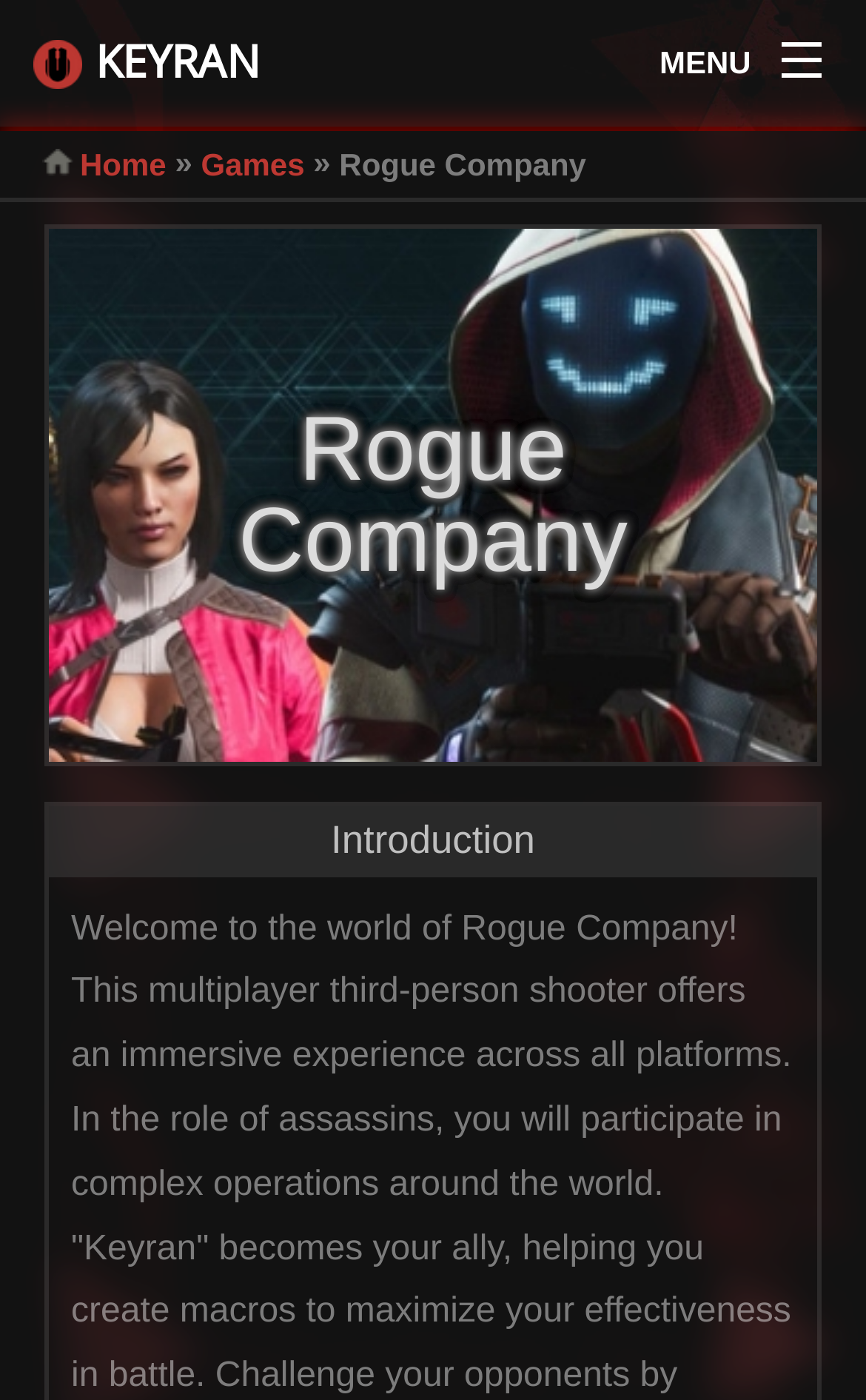Is the website focused on a specific game?
Please utilize the information in the image to give a detailed response to the question.

I noticed that the root element is focused on 'Rogue Company: free macros - Keyran', which suggests that the website is focused on the game Rogue Company. Additionally, the presence of game-related text elements and links reinforces this conclusion.